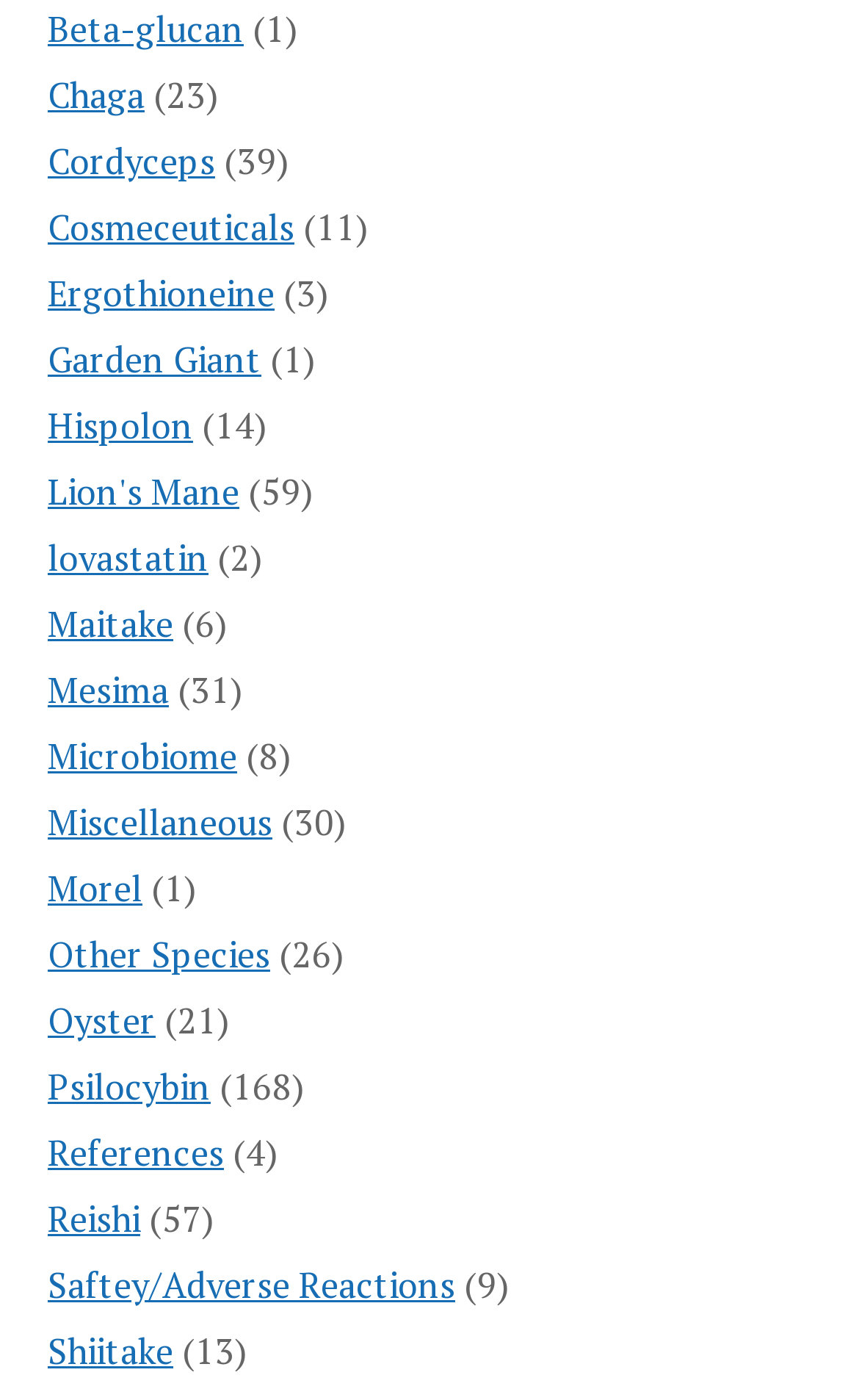Use one word or a short phrase to answer the question provided: 
How many species of mushrooms are listed?

29